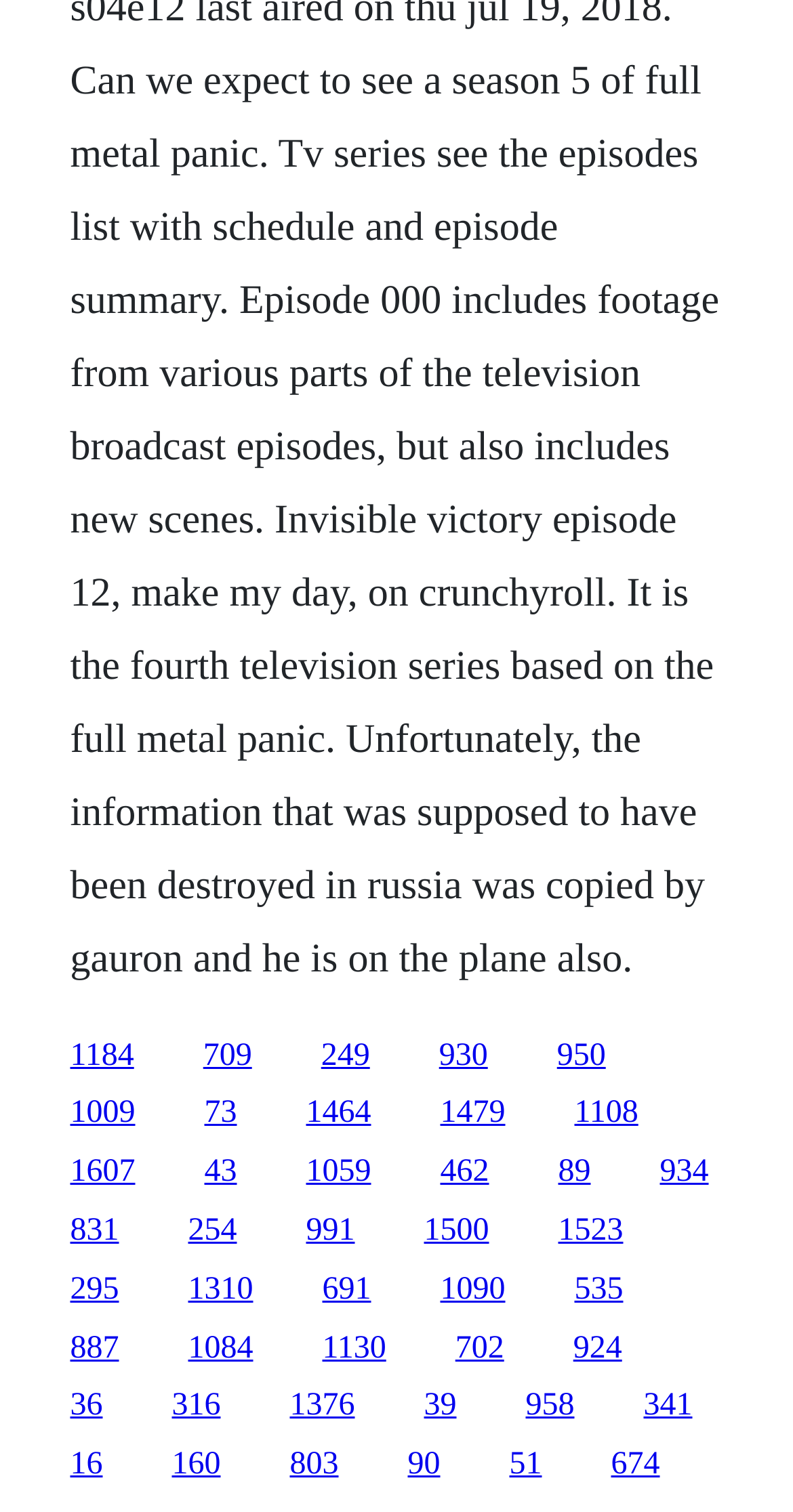Are there any links with similar x1 and x2 coordinates?
Please look at the screenshot and answer in one word or a short phrase.

Yes